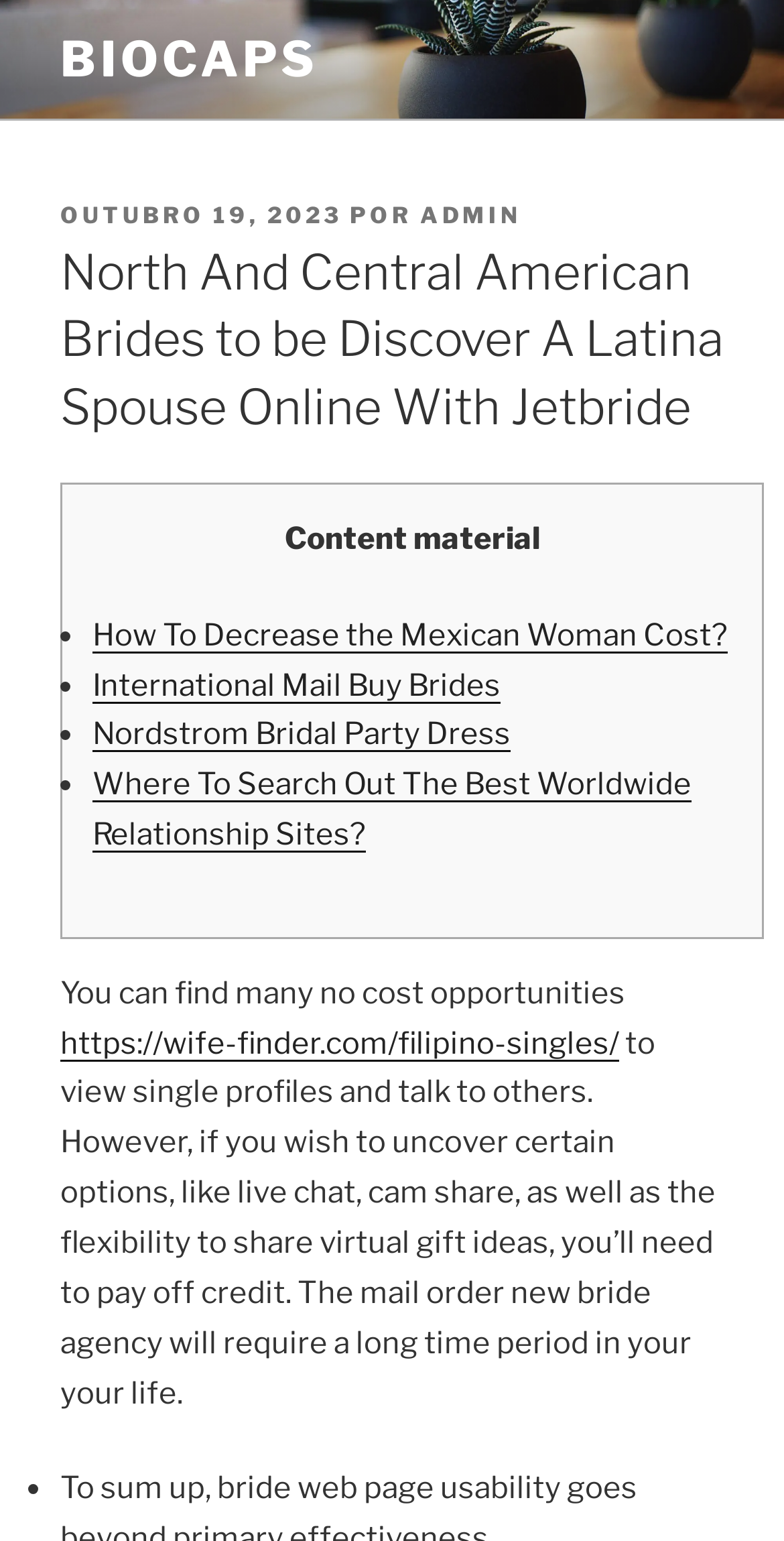Please give a short response to the question using one word or a phrase:
How many list markers are present on the webpage?

5